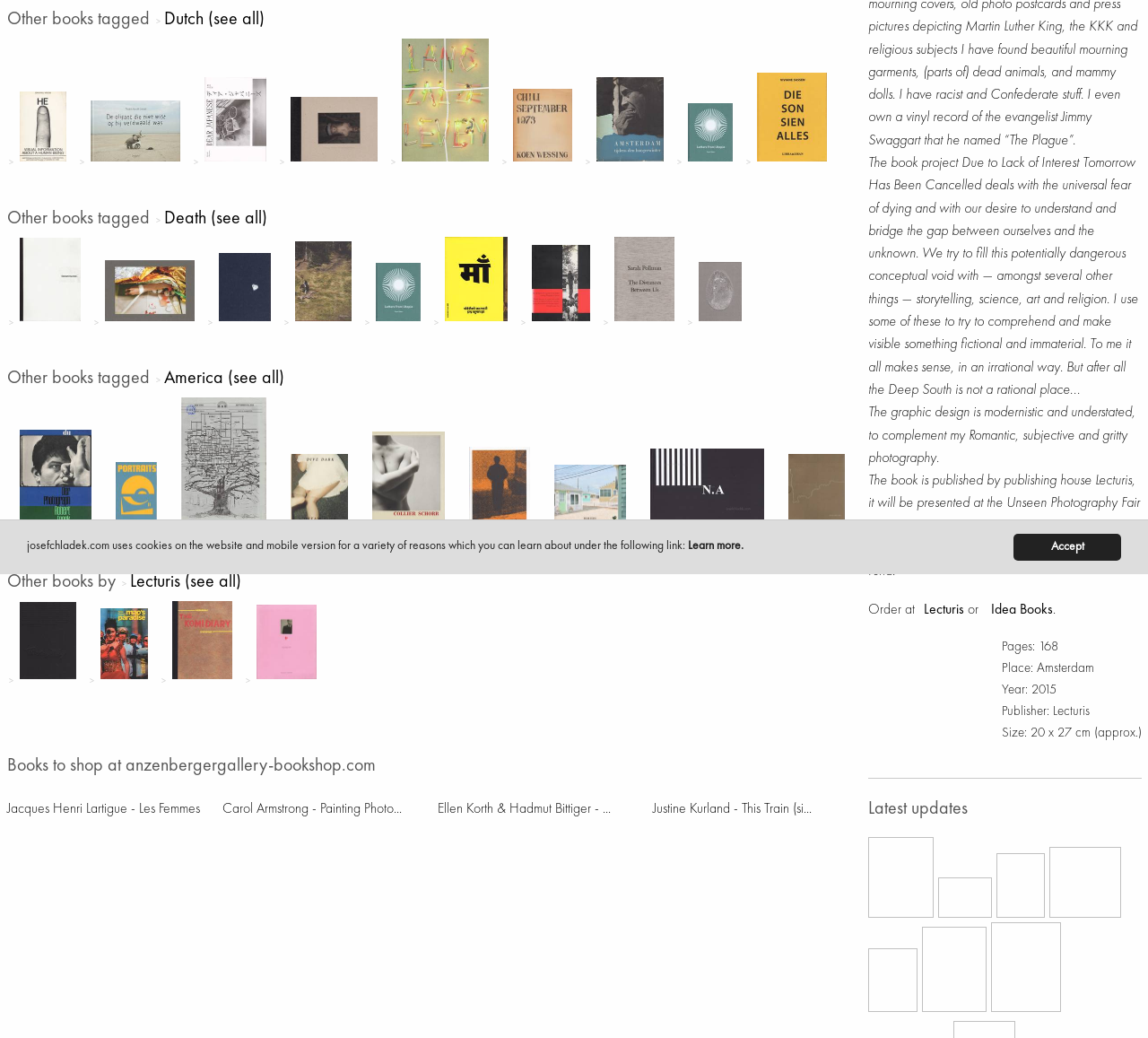Determine the bounding box coordinates (top-left x, top-left y, bottom-right x, bottom-right y) of the UI element described in the following text: Learn more.

[0.599, 0.52, 0.648, 0.532]